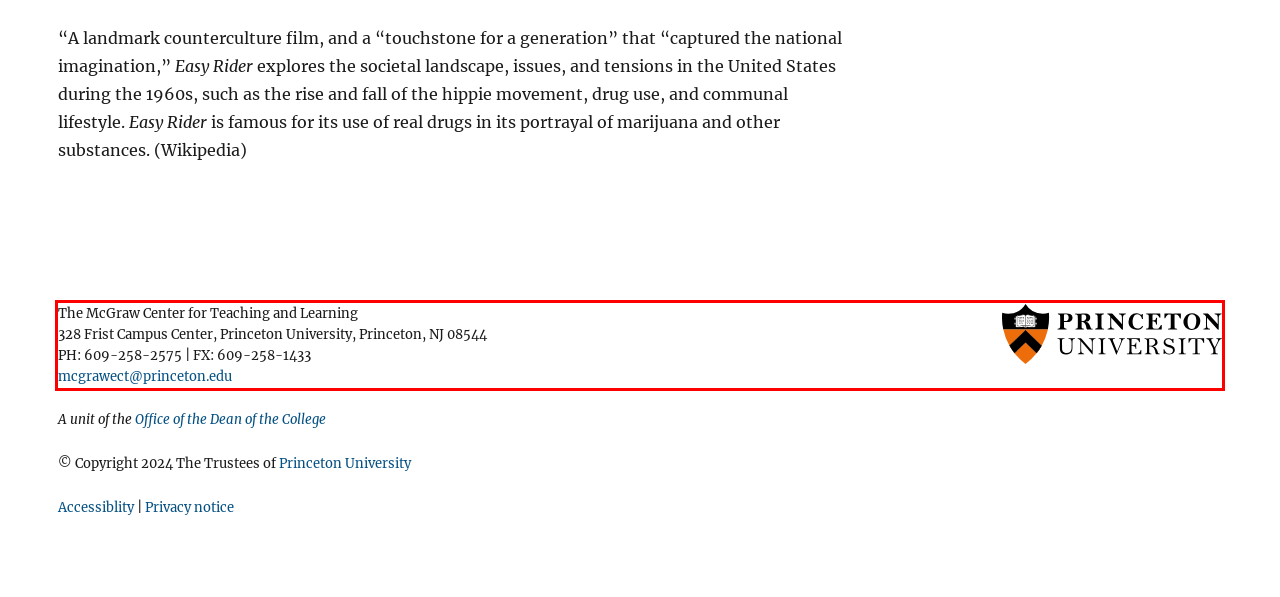From the screenshot of the webpage, locate the red bounding box and extract the text contained within that area.

The McGraw Center for Teaching and Learning 328 Frist Campus Center, Princeton University, Princeton, NJ 08544 PH: 609-258-2575 | FX: 609-258-1433 mcgrawect@princeton.edu